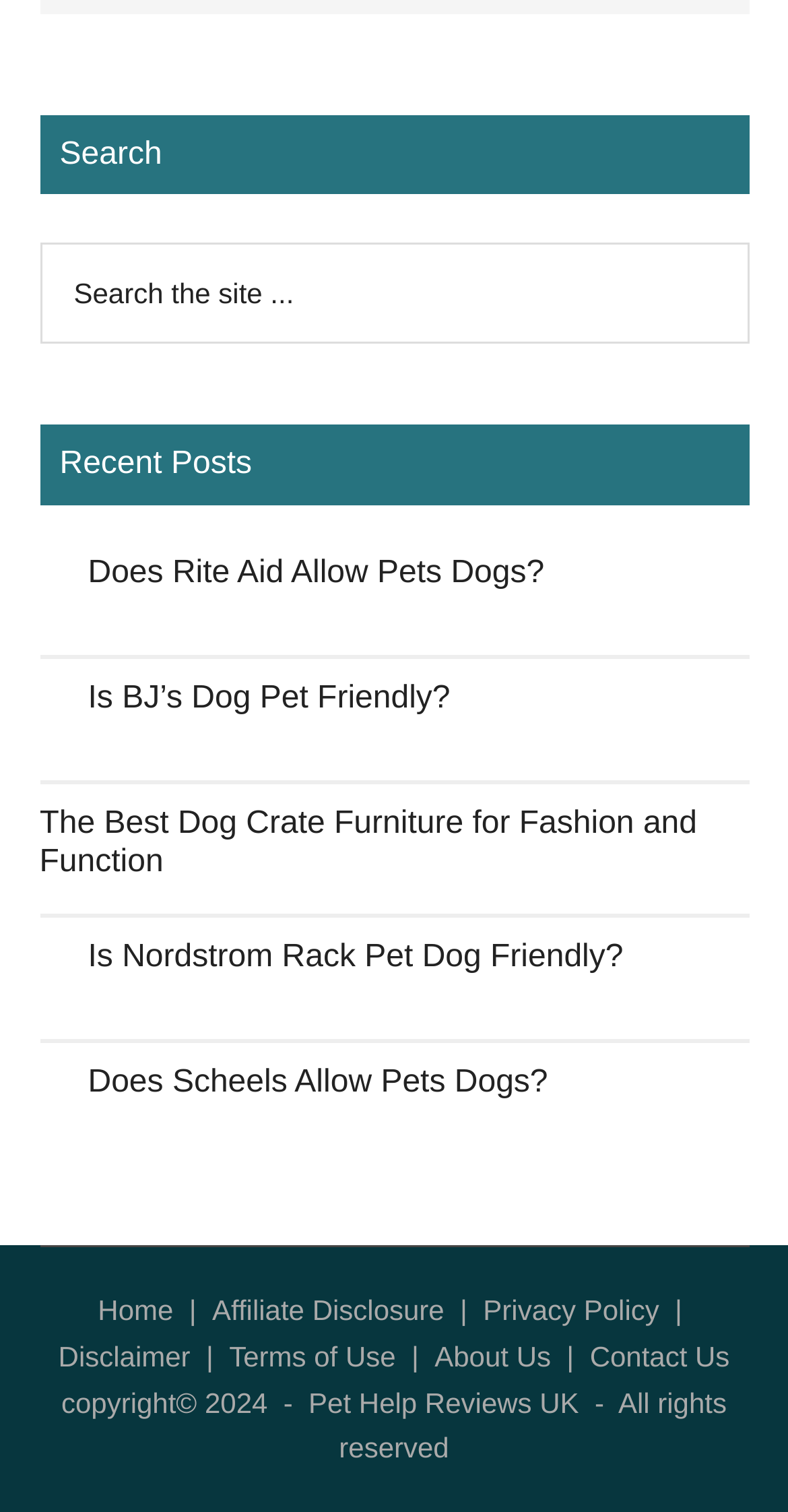For the following element description, predict the bounding box coordinates in the format (top-left x, top-left y, bottom-right x, bottom-right y). All values should be floating point numbers between 0 and 1. Description: Pet Help Reviews UK

[0.392, 0.917, 0.735, 0.938]